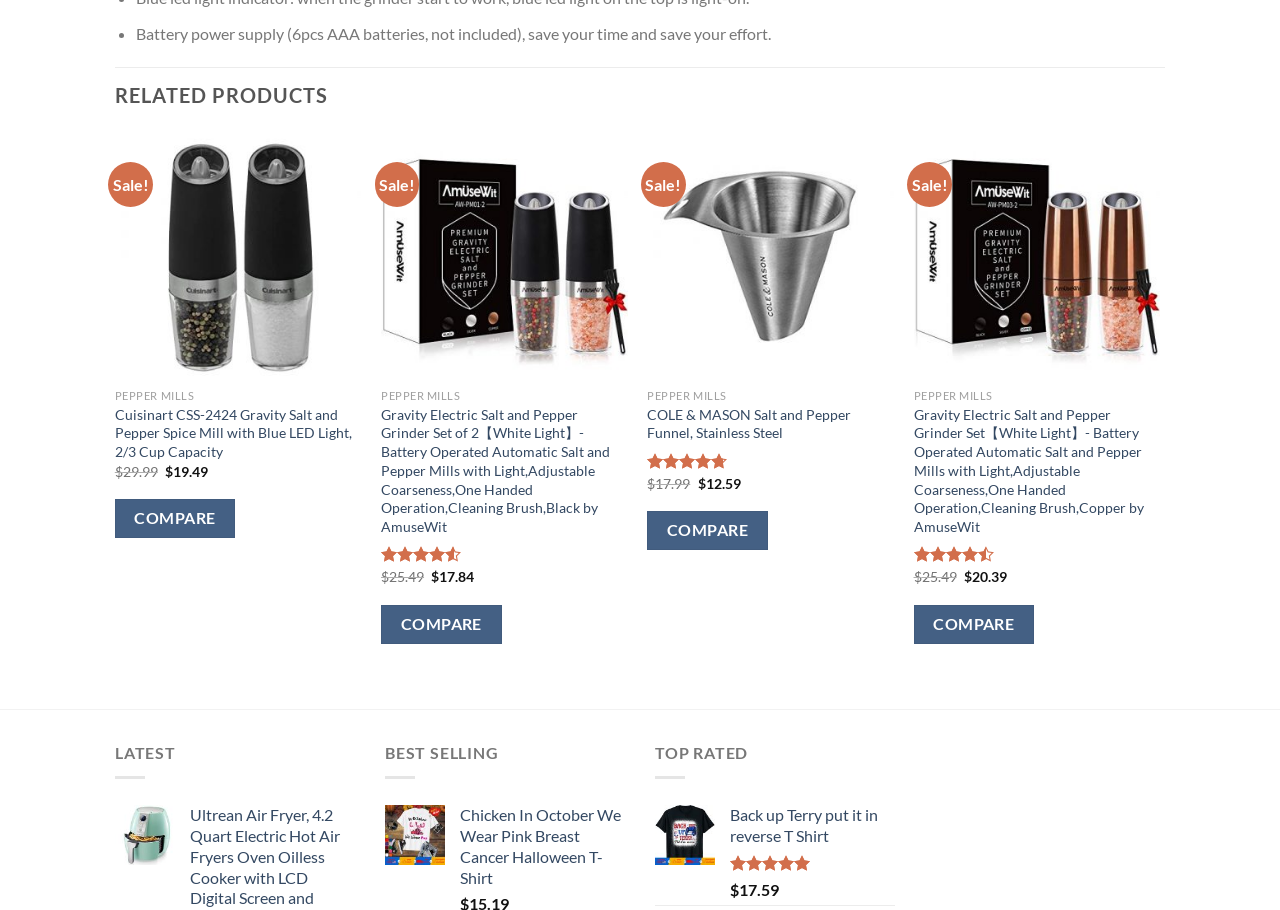Please provide the bounding box coordinates for the element that needs to be clicked to perform the following instruction: "Go to next page". The coordinates should be given as four float numbers between 0 and 1, i.e., [left, top, right, bottom].

[0.894, 0.143, 0.917, 0.744]